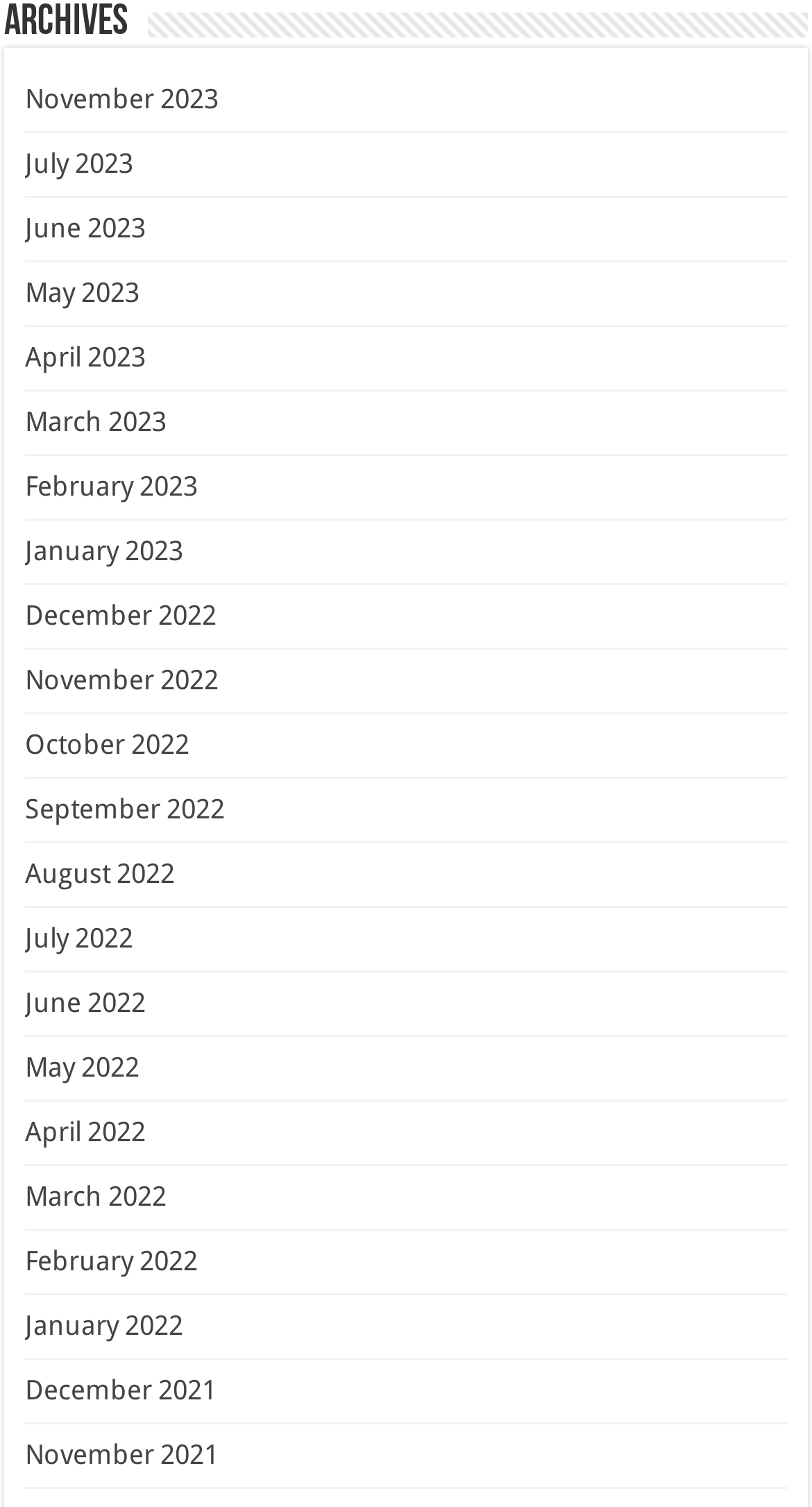Show the bounding box coordinates for the element that needs to be clicked to execute the following instruction: "browse December 2021 archives". Provide the coordinates in the form of four float numbers between 0 and 1, i.e., [left, top, right, bottom].

[0.031, 0.912, 0.267, 0.933]